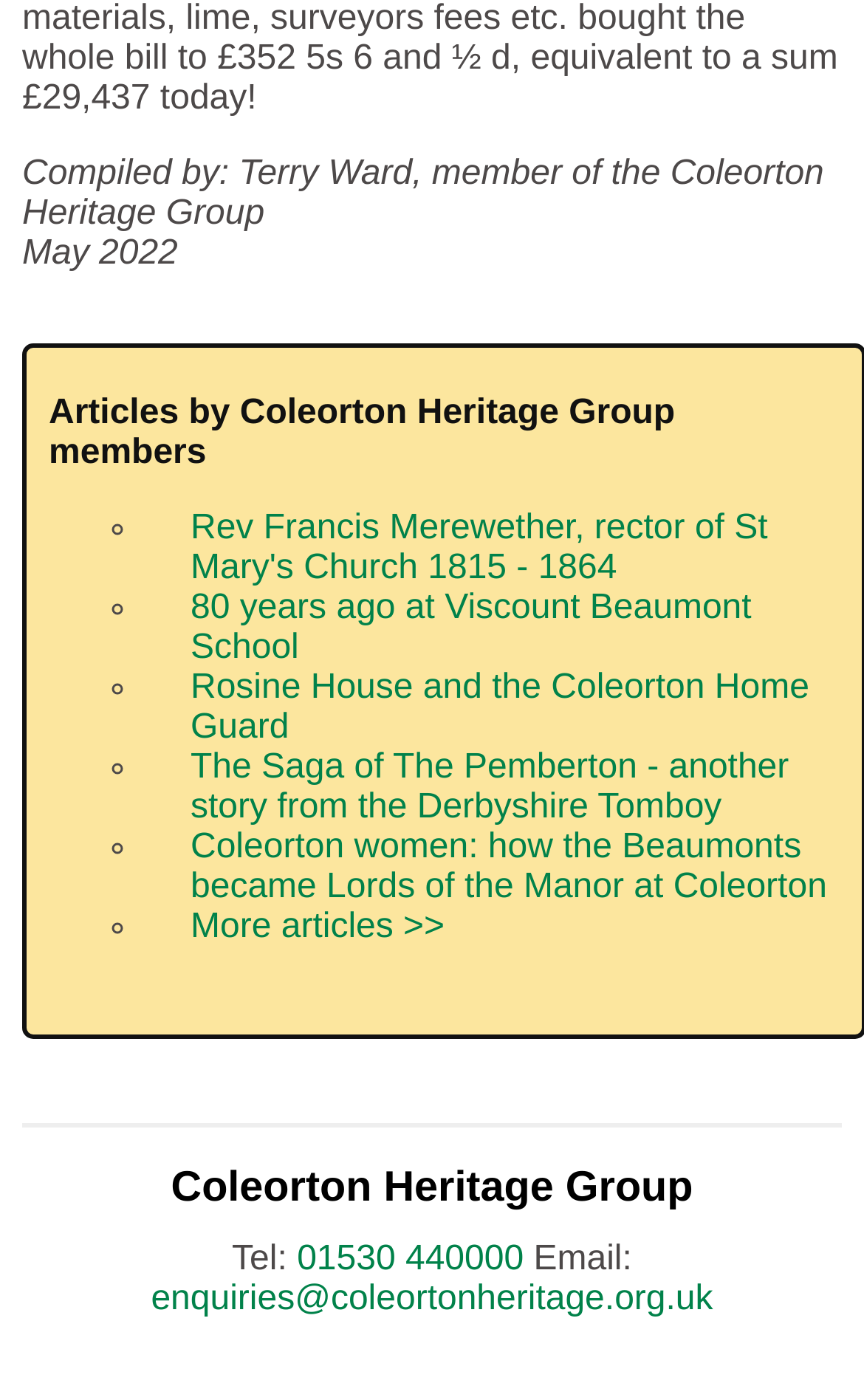Select the bounding box coordinates of the element I need to click to carry out the following instruction: "View article about Rev Francis Merewether".

[0.221, 0.364, 0.889, 0.419]